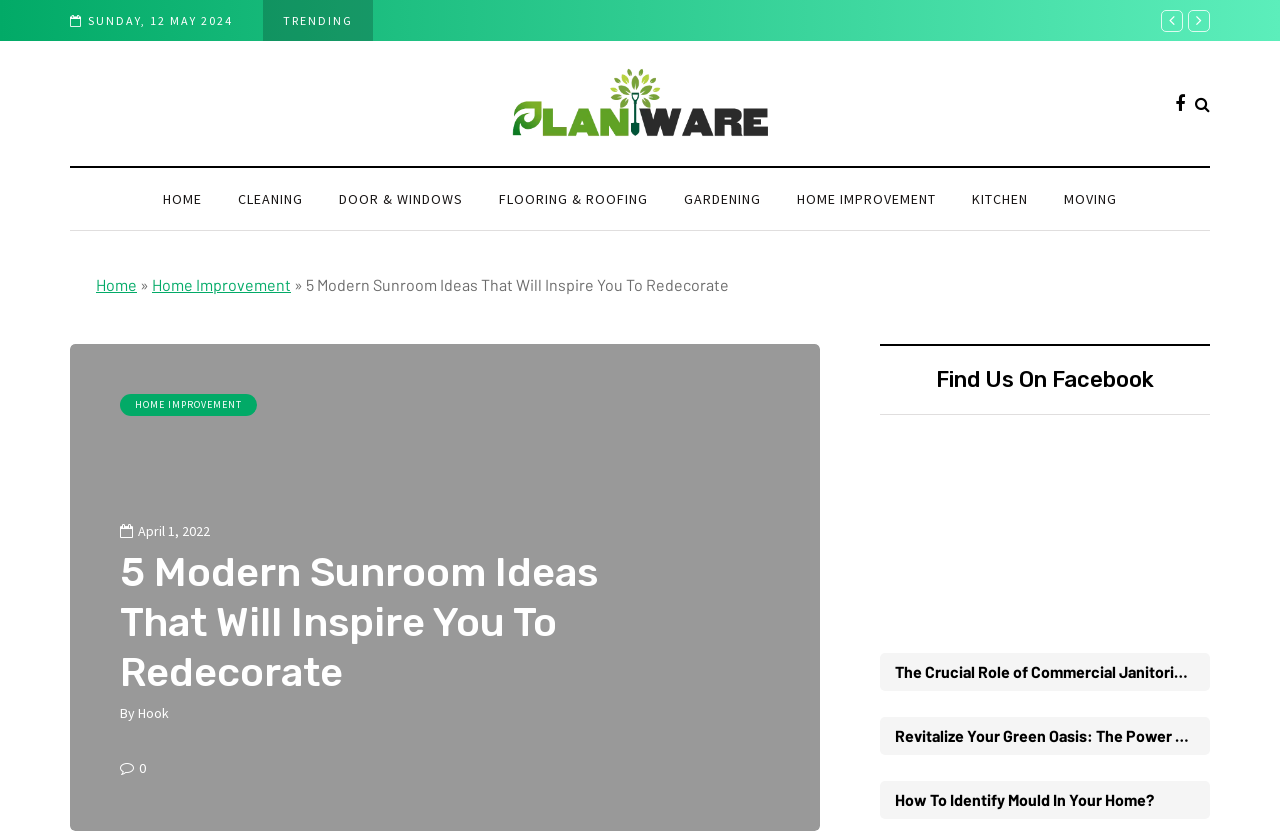Give a detailed account of the webpage, highlighting key information.

This webpage is about home improvement, specifically focusing on sunroom ideas. At the top, there is a date "SUNDAY, 12 MAY 2024" and a "TRENDING" label. Below that, there is a logo of "PlantWare – Home Improvement Guides by the Experts" with a link to the website. On the top right, there is a search toggle button and a Facebook icon.

The main navigation menu is located below the logo, with links to various categories such as "HOME", "CLEANING", "DOOR & WINDOWS", and more. Below the navigation menu, there is a breadcrumb trail showing the current page's location, which is "Home > Home Improvement > 5 Modern Sunroom Ideas That Will Inspire You To Redecorate".

The main content of the page is a heading "5 Modern Sunroom Ideas That Will Inspire You To Redecorate" followed by the author's name "Hook". There is also a timestamp "April 1, 2022" indicating when the article was published.

On the right side of the page, there are three links to related articles, including "The Crucial Role of Commercial Janitorial Services in Workplace Health", "Revitalize Your Green Oasis: The Power of Professional Lawn Restoration Services", and "How To Identify Mould In Your Home?". Additionally, there is a "Find Us On Facebook" heading above these links.